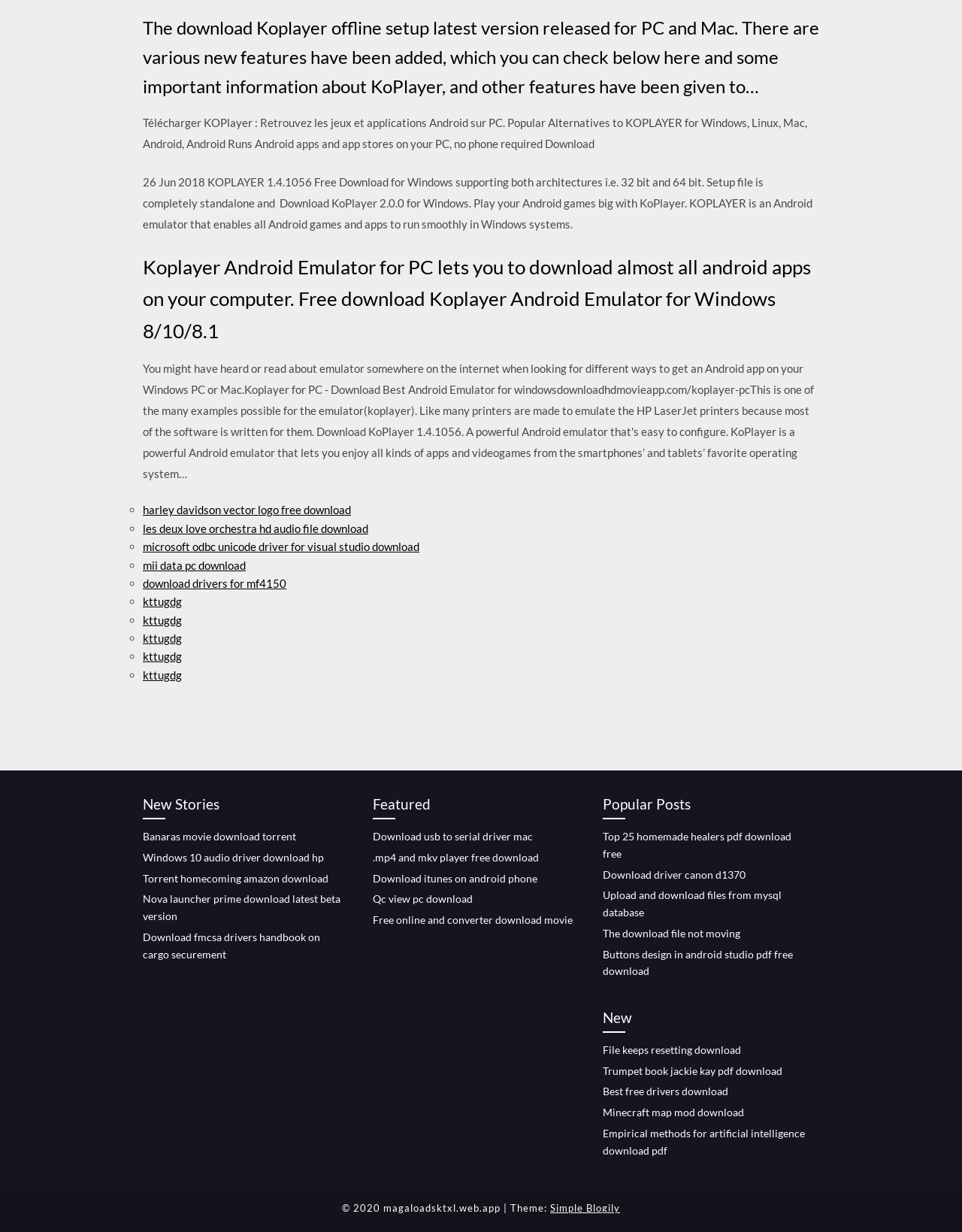What is the theme of this webpage?
From the details in the image, answer the question comprehensively.

The theme of this webpage is Simple Blogily, as indicated by the StaticText element with ID 32, which states '| Theme:' and is followed by a link element with the theme name.